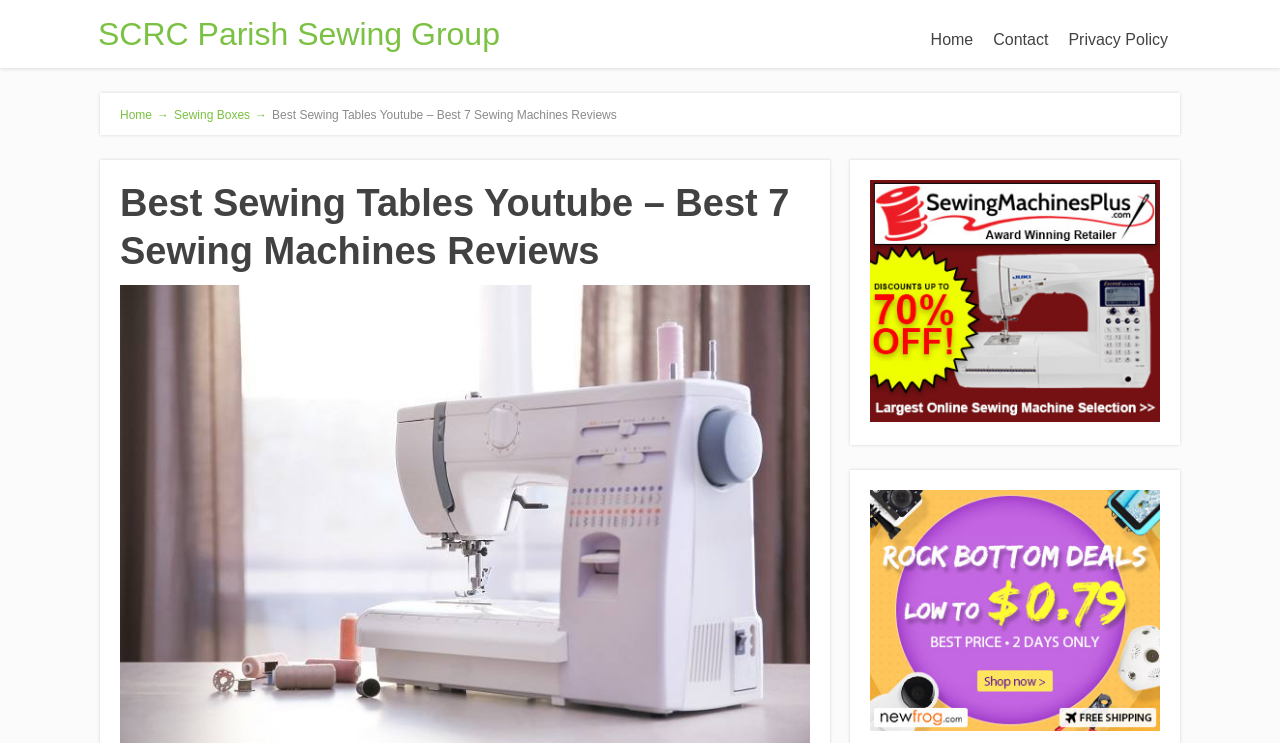What is the purpose of the image on the right side?
From the screenshot, supply a one-word or short-phrase answer.

Advertisement